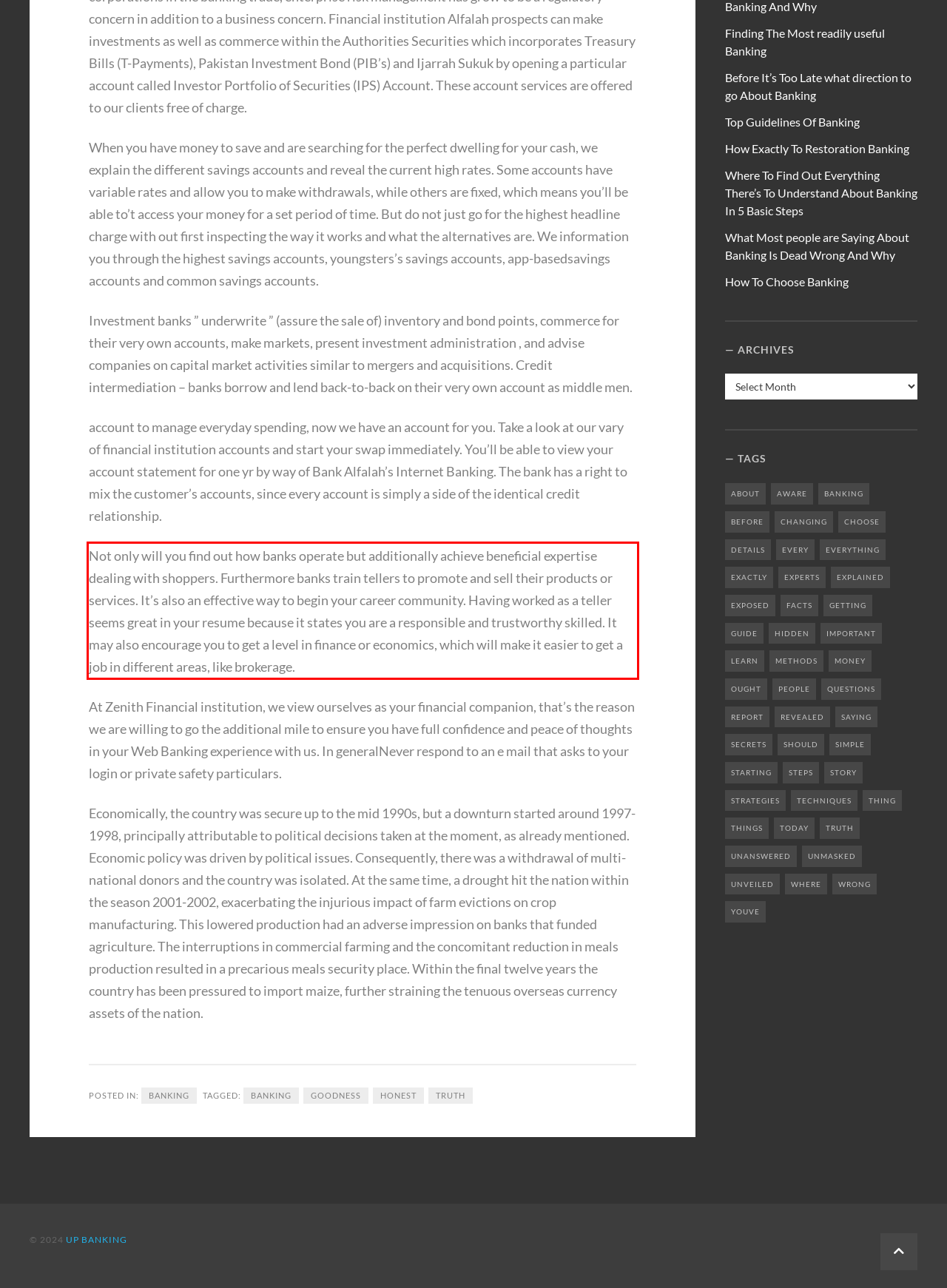Please perform OCR on the text content within the red bounding box that is highlighted in the provided webpage screenshot.

Not only will you find out how banks operate but additionally achieve beneficial expertise dealing with shoppers. Furthermore banks train tellers to promote and sell their products or services. It’s also an effective way to begin your career community. Having worked as a teller seems great in your resume because it states you are a responsible and trustworthy skilled. It may also encourage you to get a level in finance or economics, which will make it easier to get a job in different areas, like brokerage.